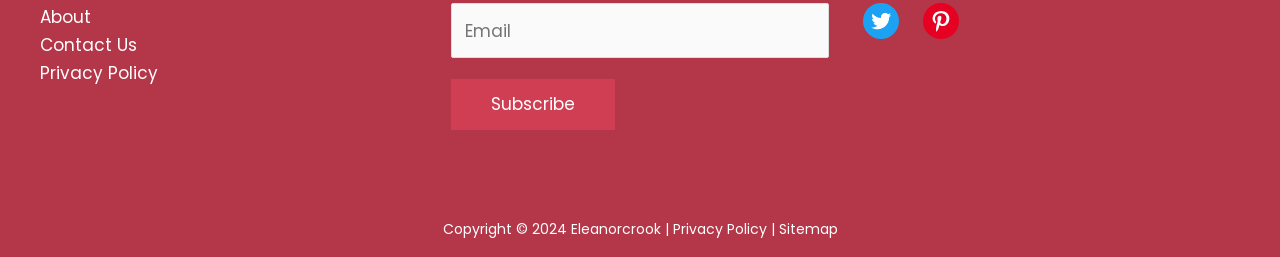Find the bounding box coordinates of the UI element according to this description: "parent_node: Alternative: name="alt_s"".

[0.353, 0.696, 0.374, 0.911]